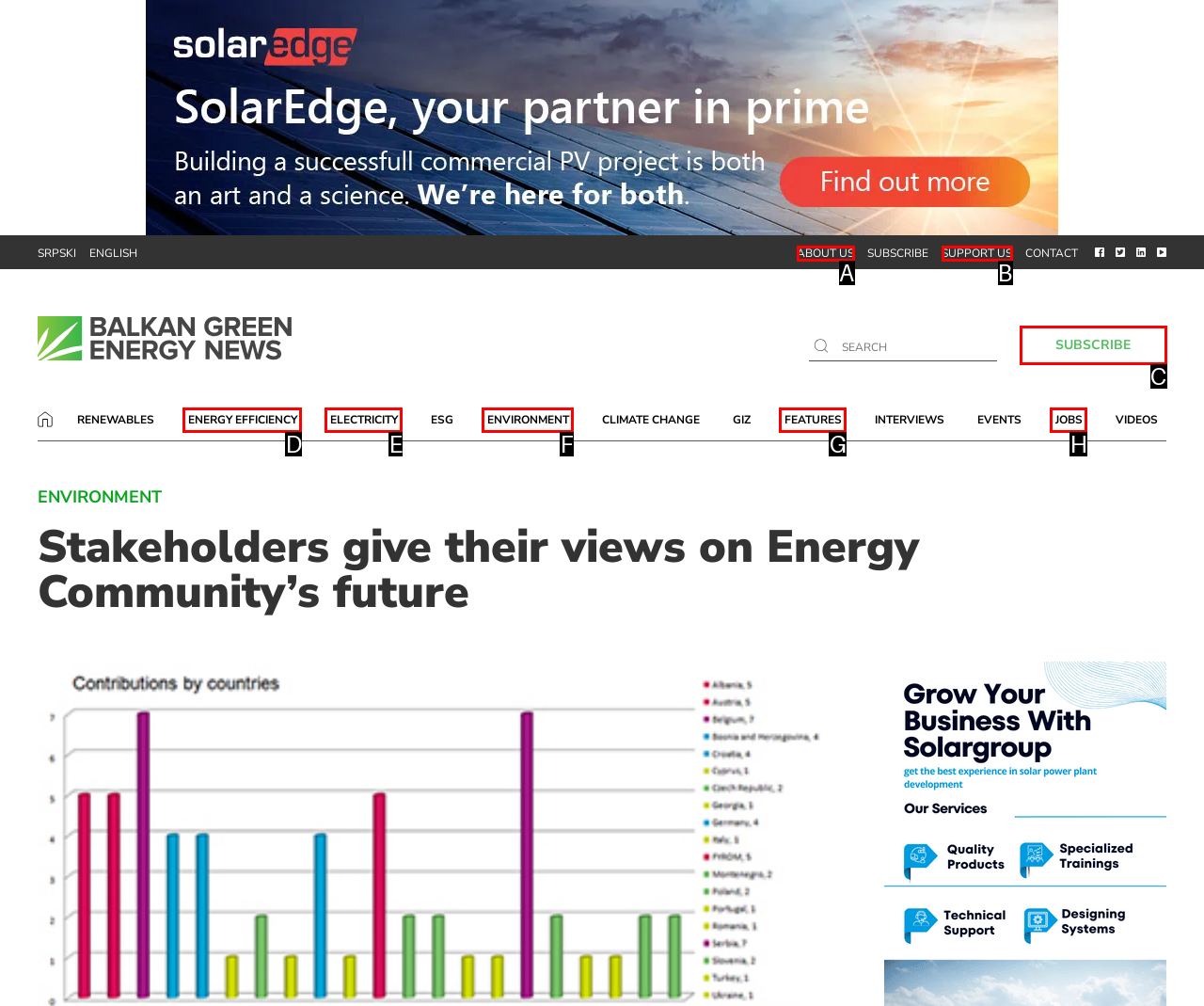Select the option that matches the description: Jobs. Answer with the letter of the correct option directly.

H